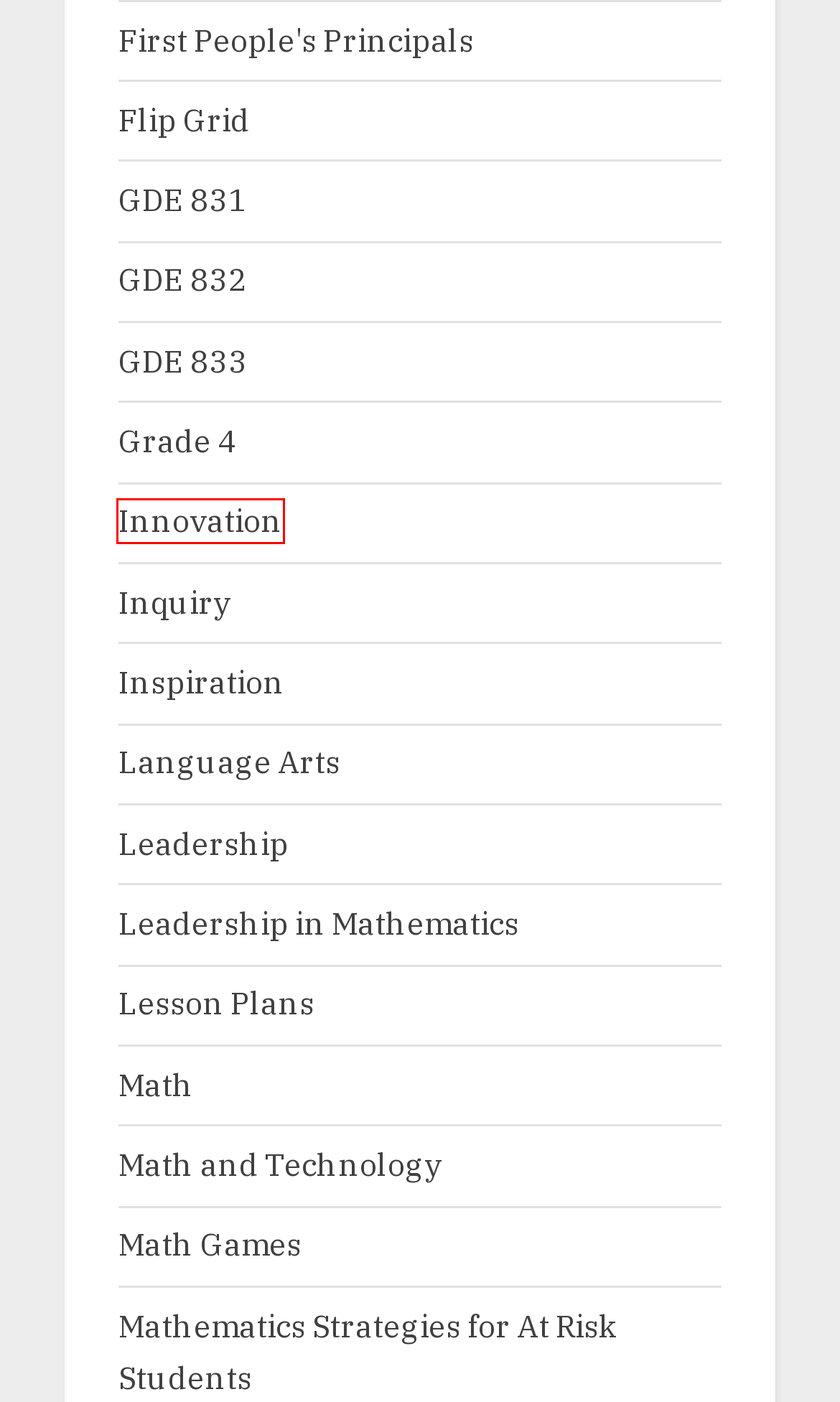Examine the screenshot of a webpage with a red bounding box around a UI element. Your task is to identify the webpage description that best corresponds to the new webpage after clicking the specified element. The given options are:
A. Inspiration – Miss Younger
B. GDE 831 – Miss Younger
C. Leadership in Mathematics – Miss Younger
D. Language Arts – Miss Younger
E. Grade 4 – Miss Younger
F. Innovation – Miss Younger
G. Leadership – Miss Younger
H. Math and Technology – Miss Younger

F